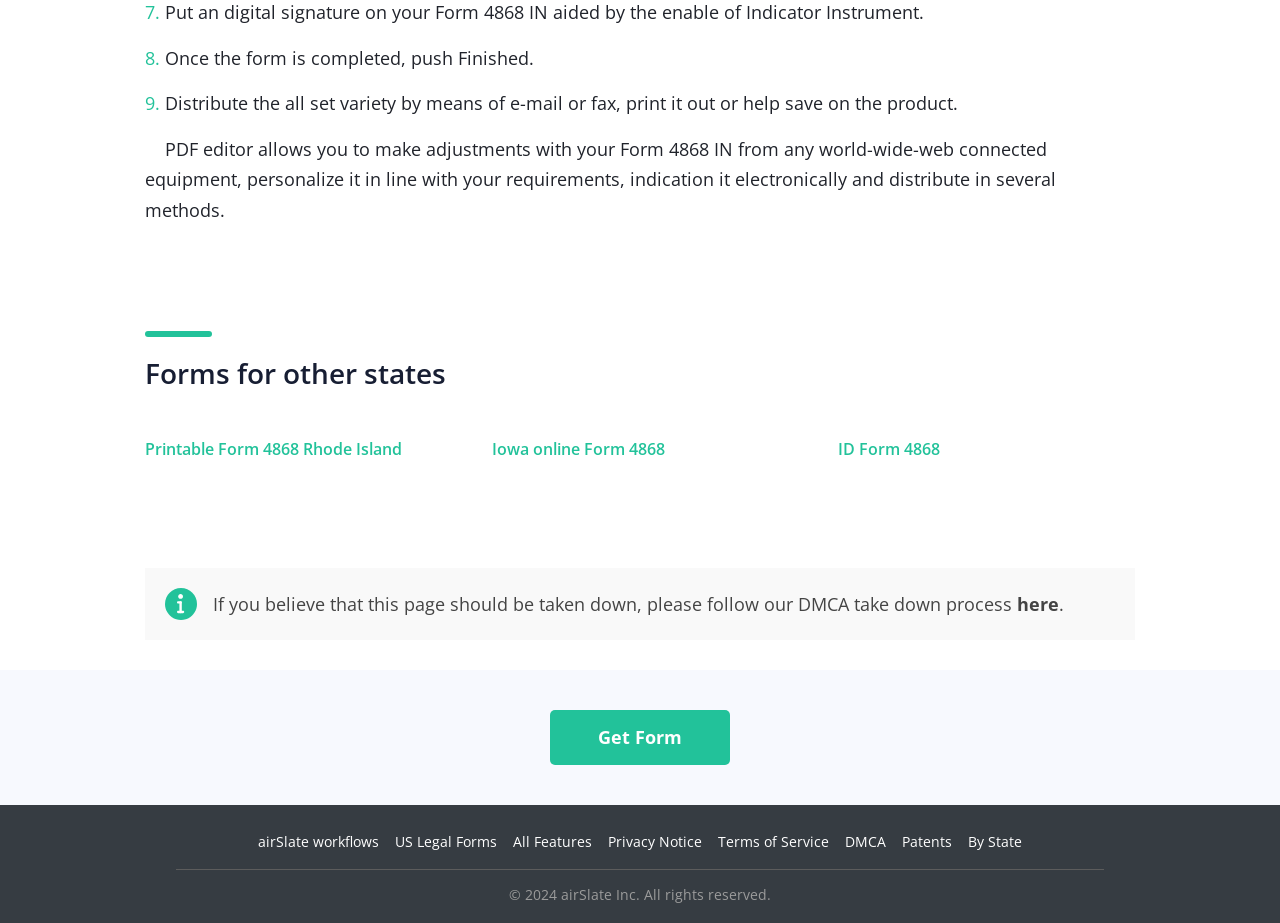Determine the bounding box coordinates for the area that needs to be clicked to fulfill this task: "View the Specialist Exam 1 report". The coordinates must be given as four float numbers between 0 and 1, i.e., [left, top, right, bottom].

None